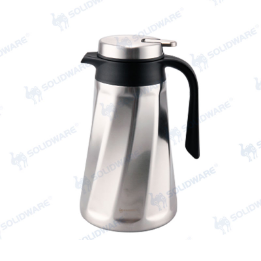Use a single word or phrase to answer the following:
What is the purpose of the secure lid?

prevent spills